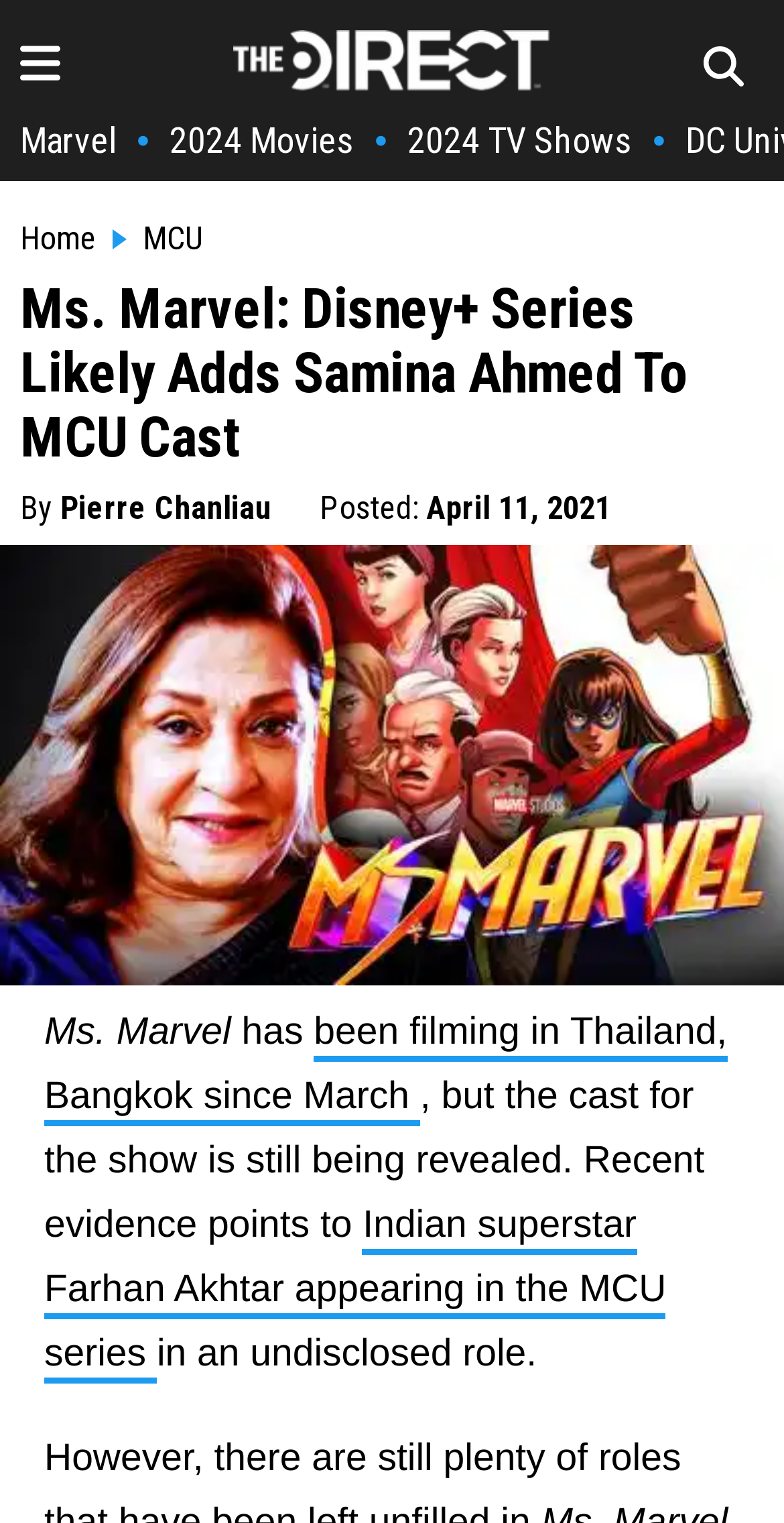Determine the bounding box coordinates of the region to click in order to accomplish the following instruction: "go to The Direct Homepage". Provide the coordinates as four float numbers between 0 and 1, specifically [left, top, right, bottom].

[0.297, 0.042, 0.703, 0.065]